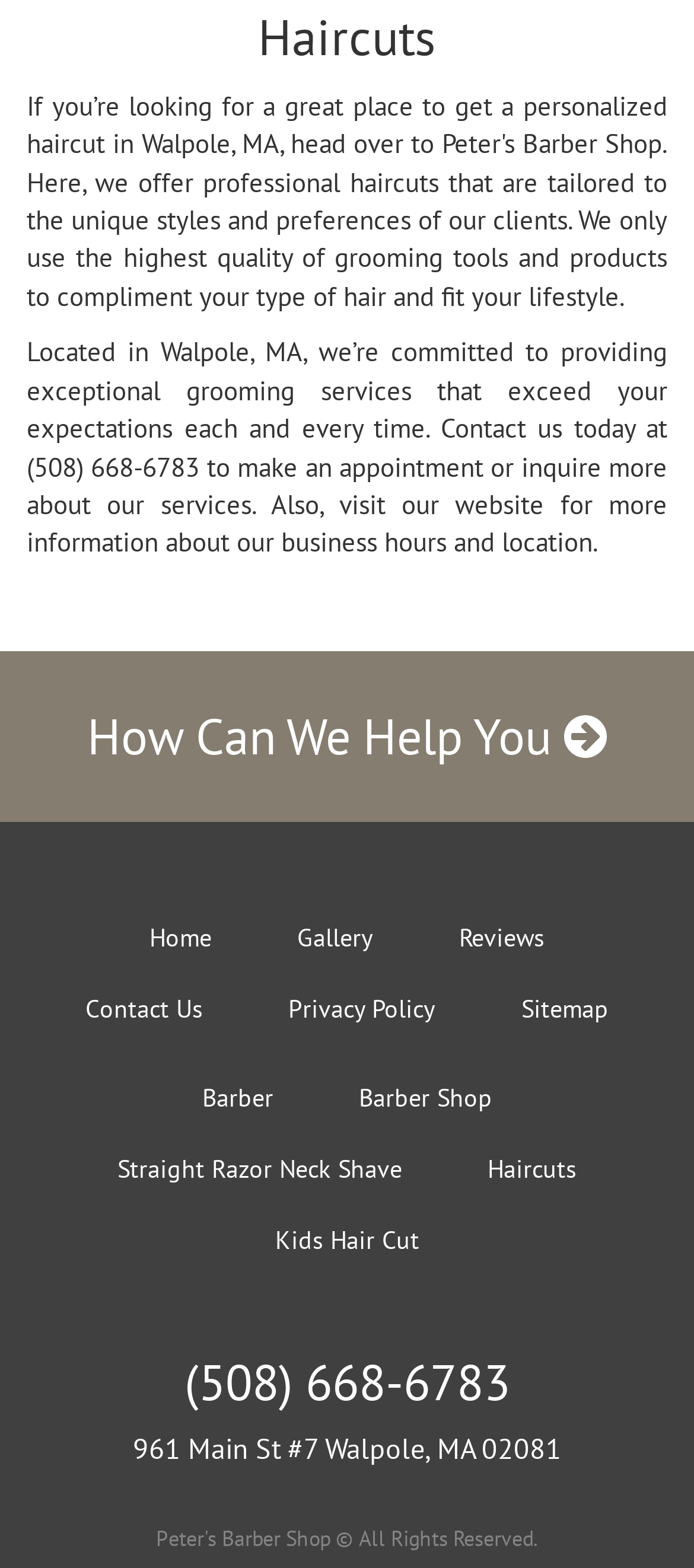Given the element description Kids Hair Cut, predict the bounding box coordinates for the UI element in the webpage screenshot. The format should be (top-left x, top-left y, bottom-right x, bottom-right y), and the values should be between 0 and 1.

[0.396, 0.78, 0.604, 0.801]